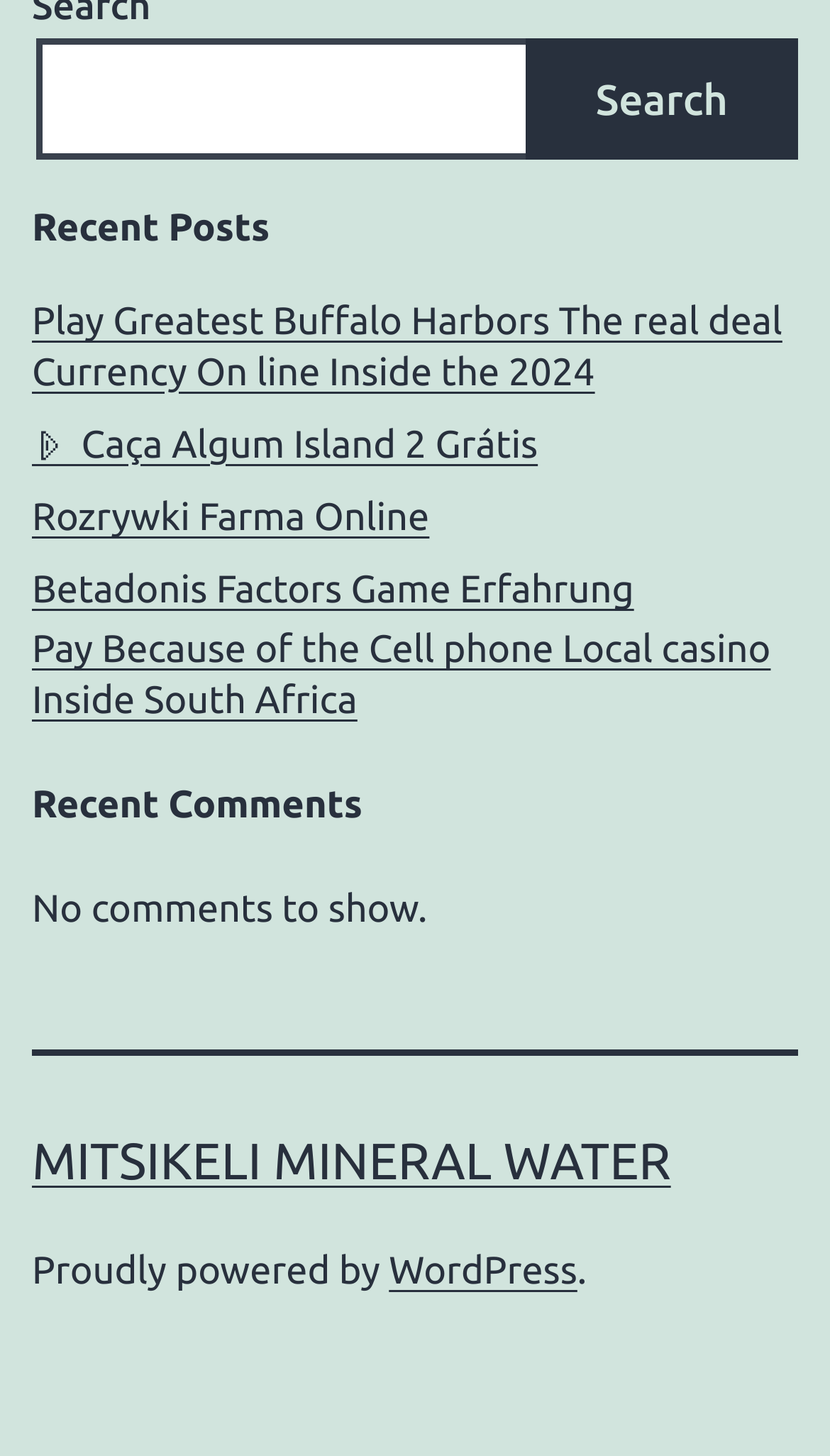Determine the bounding box coordinates for the region that must be clicked to execute the following instruction: "Search for something".

[0.044, 0.027, 0.641, 0.11]